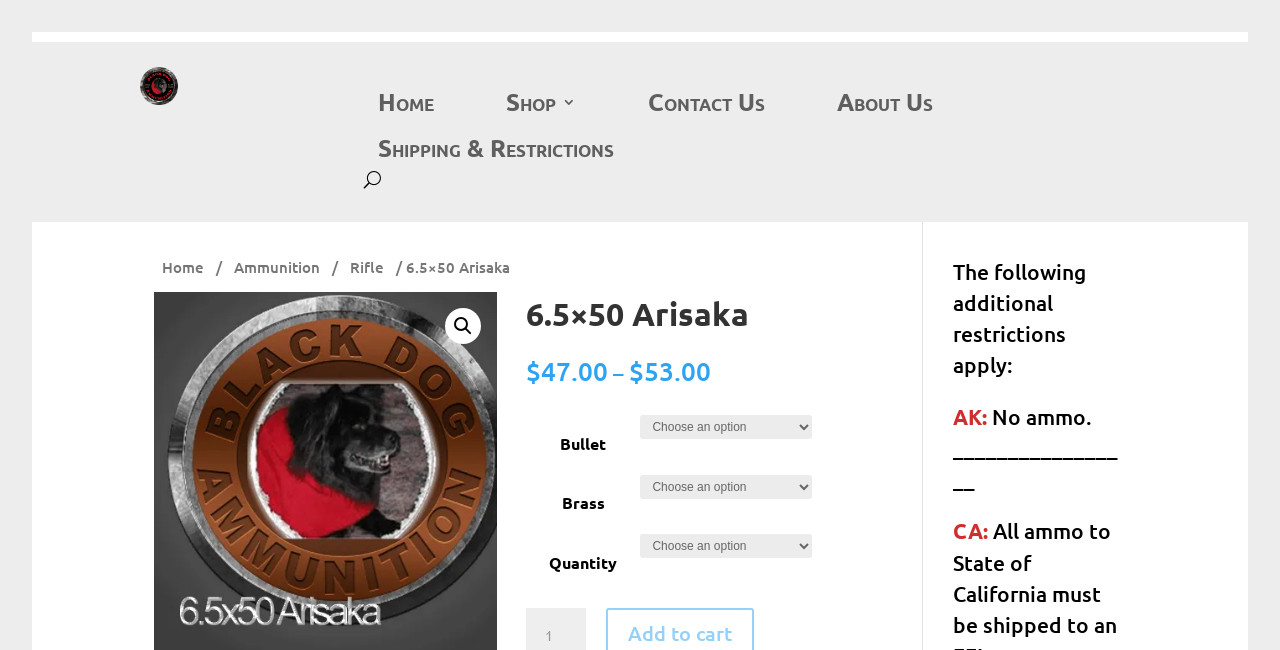Pinpoint the bounding box coordinates of the clickable area necessary to execute the following instruction: "Change the quantity". The coordinates should be given as four float numbers between 0 and 1, namely [left, top, right, bottom].

[0.5, 0.821, 0.635, 0.858]